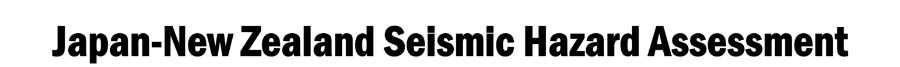Illustrate the image with a detailed and descriptive caption.

This image features the title "Japan-New Zealand Seismic Hazard Assessment" prominently displayed in bold text. It serves as the focal point for an important workshop held in 2015, which aimed to enhance collaboration between Japan and New Zealand in the field of seismic hazard research. The event sought to address critical issues related to earthquake preparedness and safety, supported by institutions such as the National Research Institute for Earth Science and Disaster Resilience and GNS Science. This assessment underscores the significance of international partnerships in advancing knowledge and techniques to mitigate seismic hazards, fostering a safer, more resilient society.